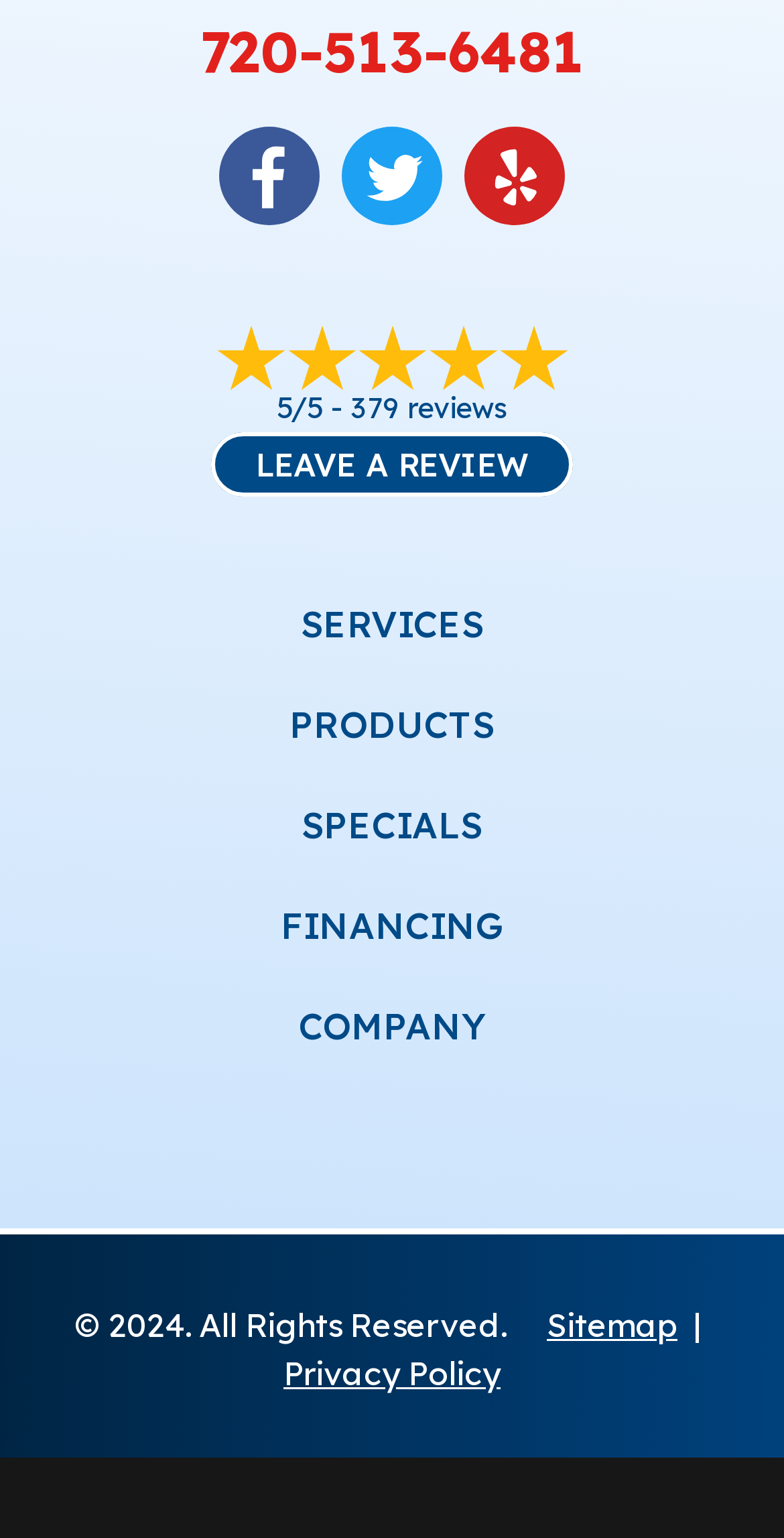Please locate the bounding box coordinates of the element's region that needs to be clicked to follow the instruction: "Visit Facebook page". The bounding box coordinates should be provided as four float numbers between 0 and 1, i.e., [left, top, right, bottom].

[0.265, 0.076, 0.422, 0.172]